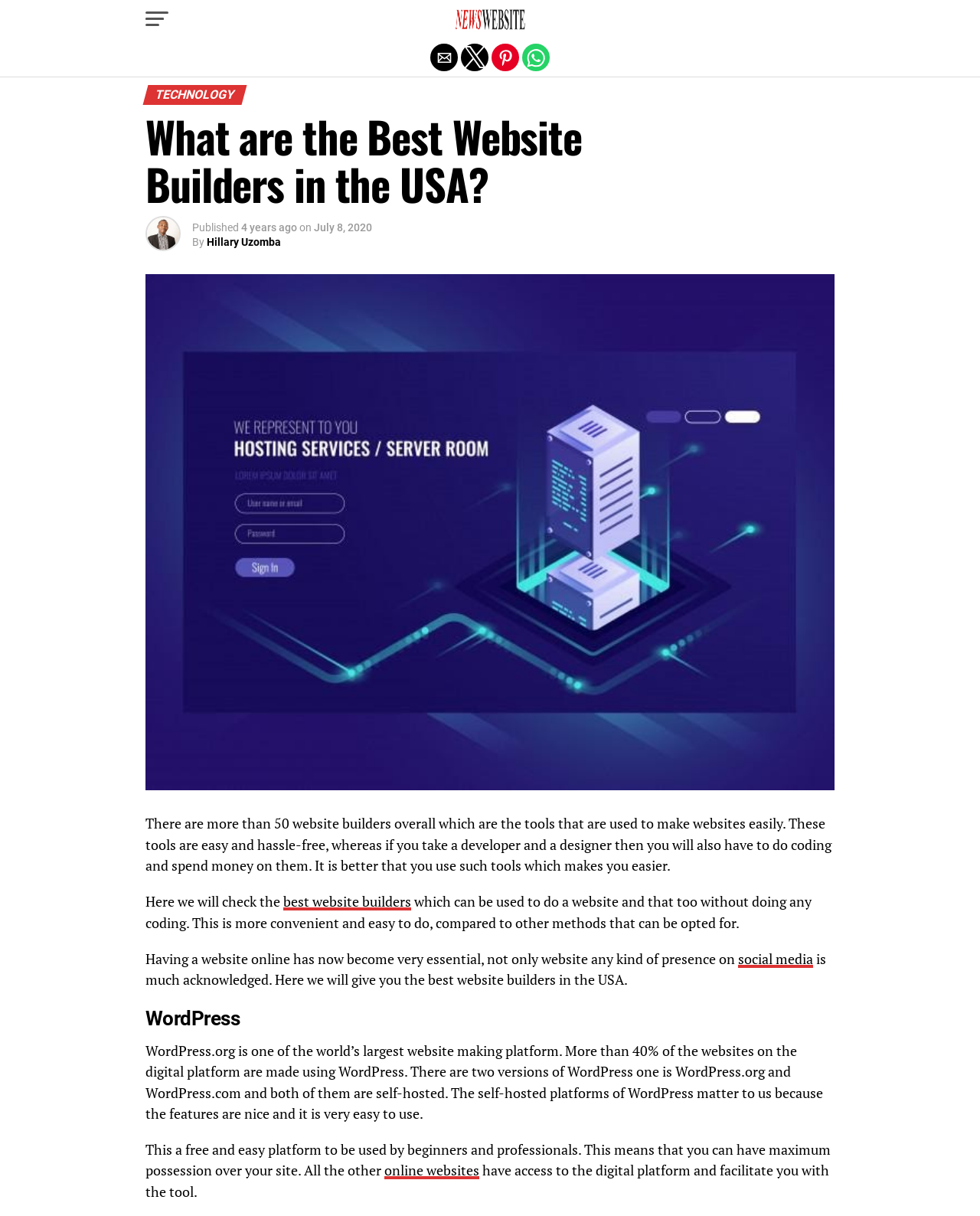What is the topic of this webpage? Observe the screenshot and provide a one-word or short phrase answer.

Website builders